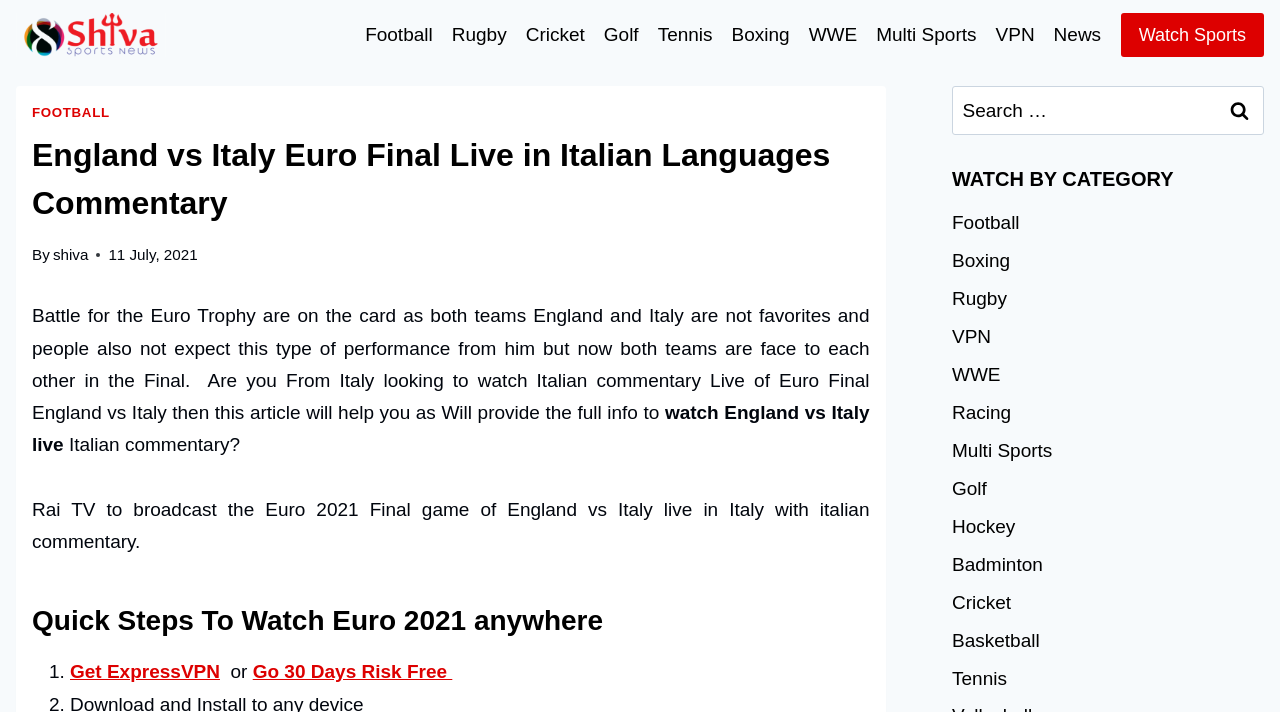Could you indicate the bounding box coordinates of the region to click in order to complete this instruction: "Click on Football link".

[0.278, 0.024, 0.345, 0.074]